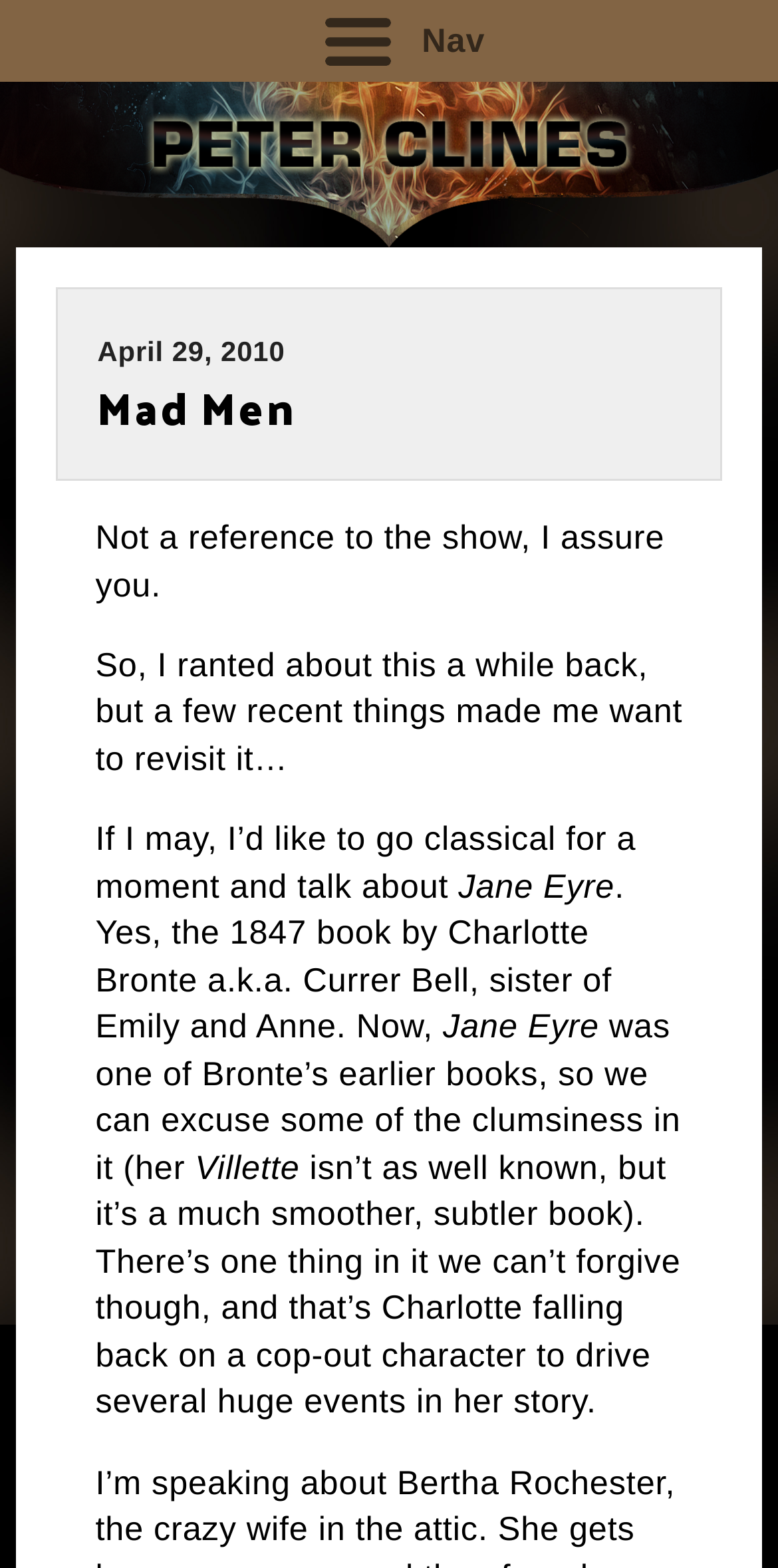Detail the various sections and features present on the webpage.

The webpage appears to be a blog post or article about the book "Jane Eyre" by Charlotte Brontë. At the top of the page, there is a navigation menu icon, followed by a link to the author's name, "Peter Clines", which is accompanied by a small image. Below this, there are two headings: "April 29, 2010" and "Mad Men", with the latter being a link.

The main content of the page is a series of paragraphs discussing the book "Jane Eyre". The text begins with a statement assuring the reader that the post is not a reference to the TV show "Mad Men". The author then goes on to discuss their previous rant about the book and how recent events have prompted them to revisit it. The text continues to explore the book, mentioning its publication date and the author's other works, such as "Villette".

Throughout the page, there are several blocks of text, each containing a few sentences. The text is arranged in a single column, with no images or other multimedia elements besides the navigation menu icon and the author's image. The overall layout is dense, with a focus on the written content.